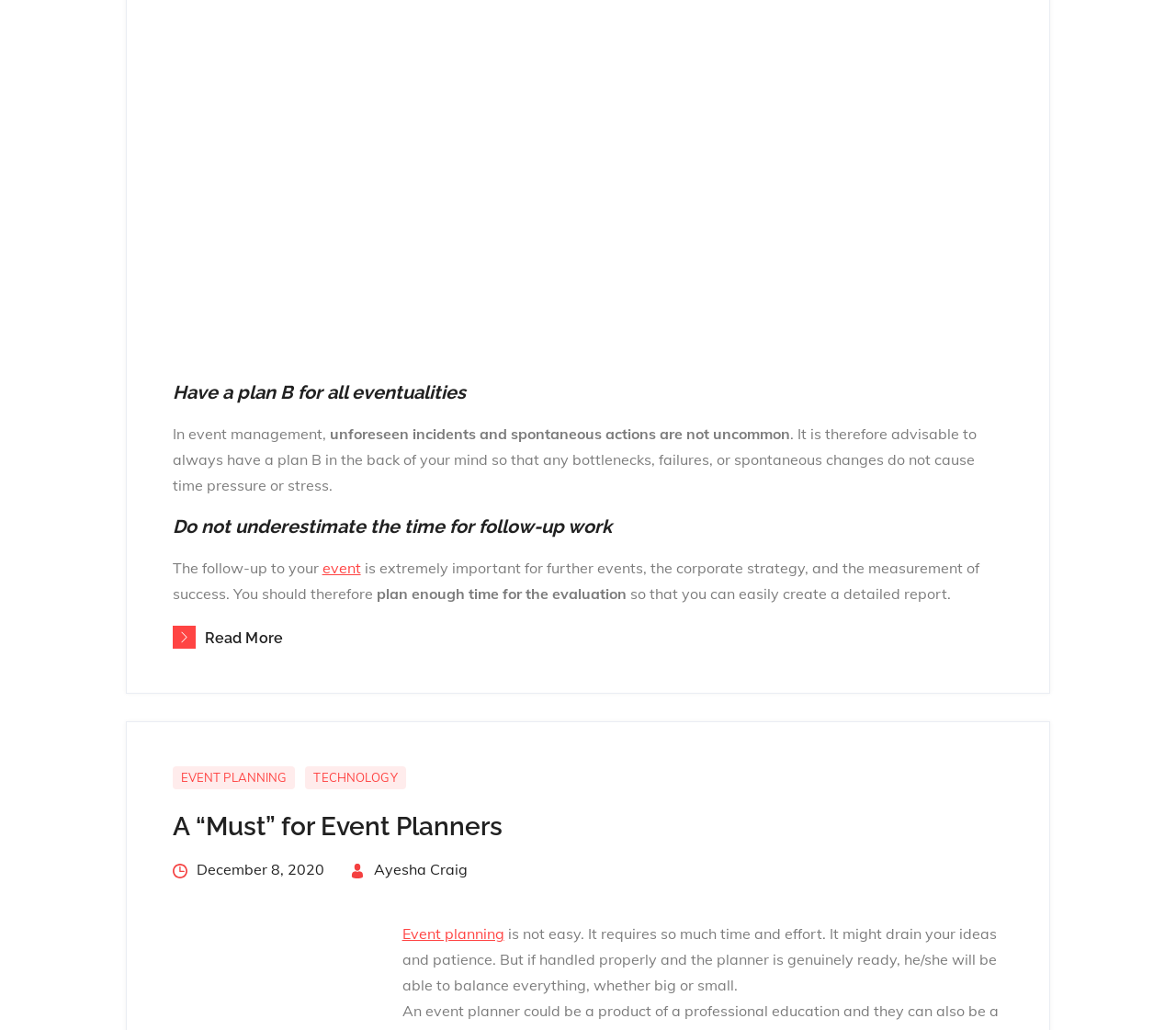Given the description: "event", determine the bounding box coordinates of the UI element. The coordinates should be formatted as four float numbers between 0 and 1, [left, top, right, bottom].

[0.274, 0.543, 0.307, 0.56]